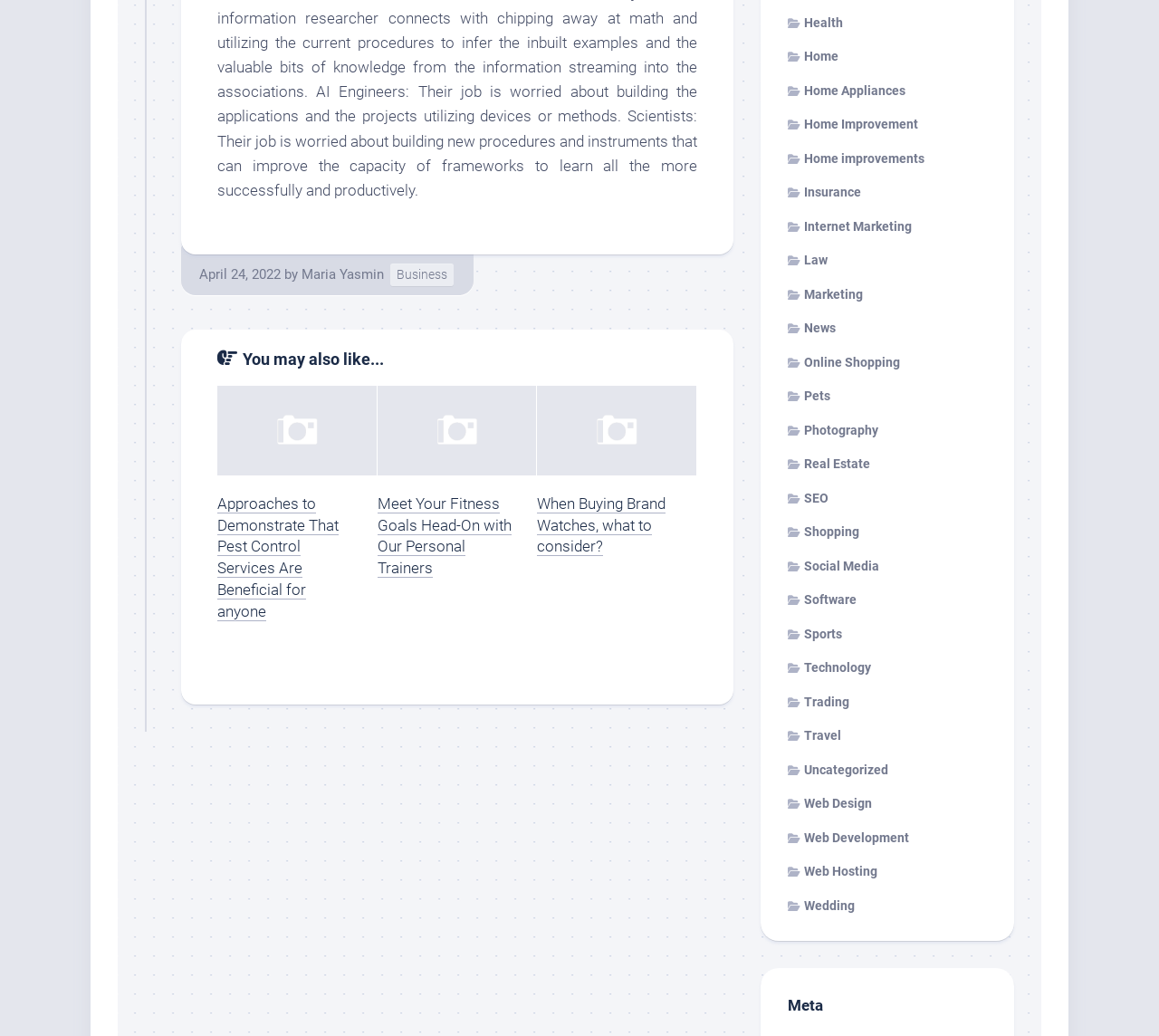What is the last category listed in the top-right corner?
Please provide a comprehensive and detailed answer to the question.

The last category listed in the top-right corner of the webpage is 'Wedding', which is one of the many categories or tags available on the website.